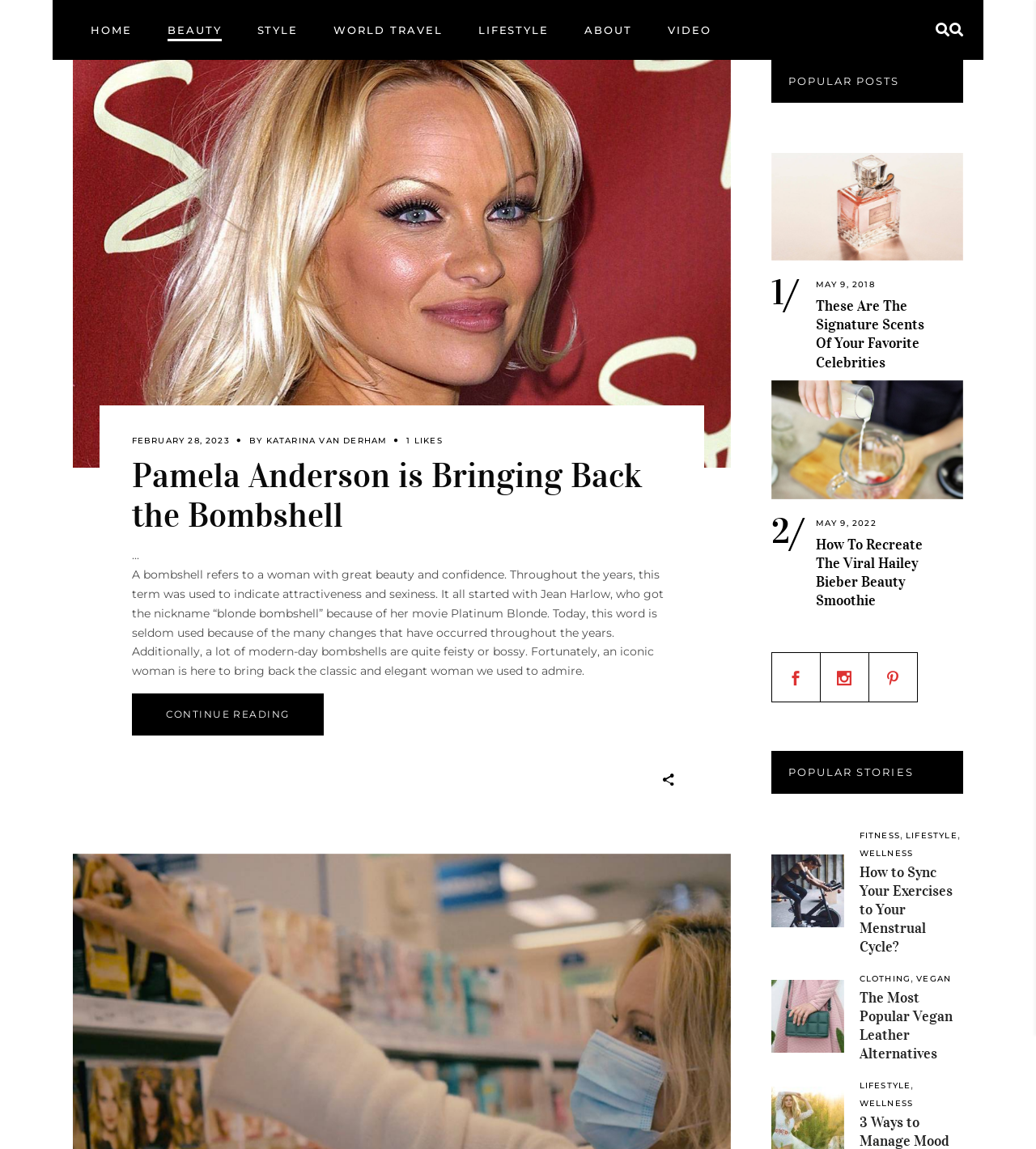Use the details in the image to answer the question thoroughly: 
Who wrote the article 'Pamela Anderson is Bringing Back the Bombshell'?

The author of the article 'Pamela Anderson is Bringing Back the Bombshell' is KATARINA VAN DERHAM, as indicated by the link 'KATARINA VAN DERHAM' next to the date 'FEBRUARY 28, 2023'.